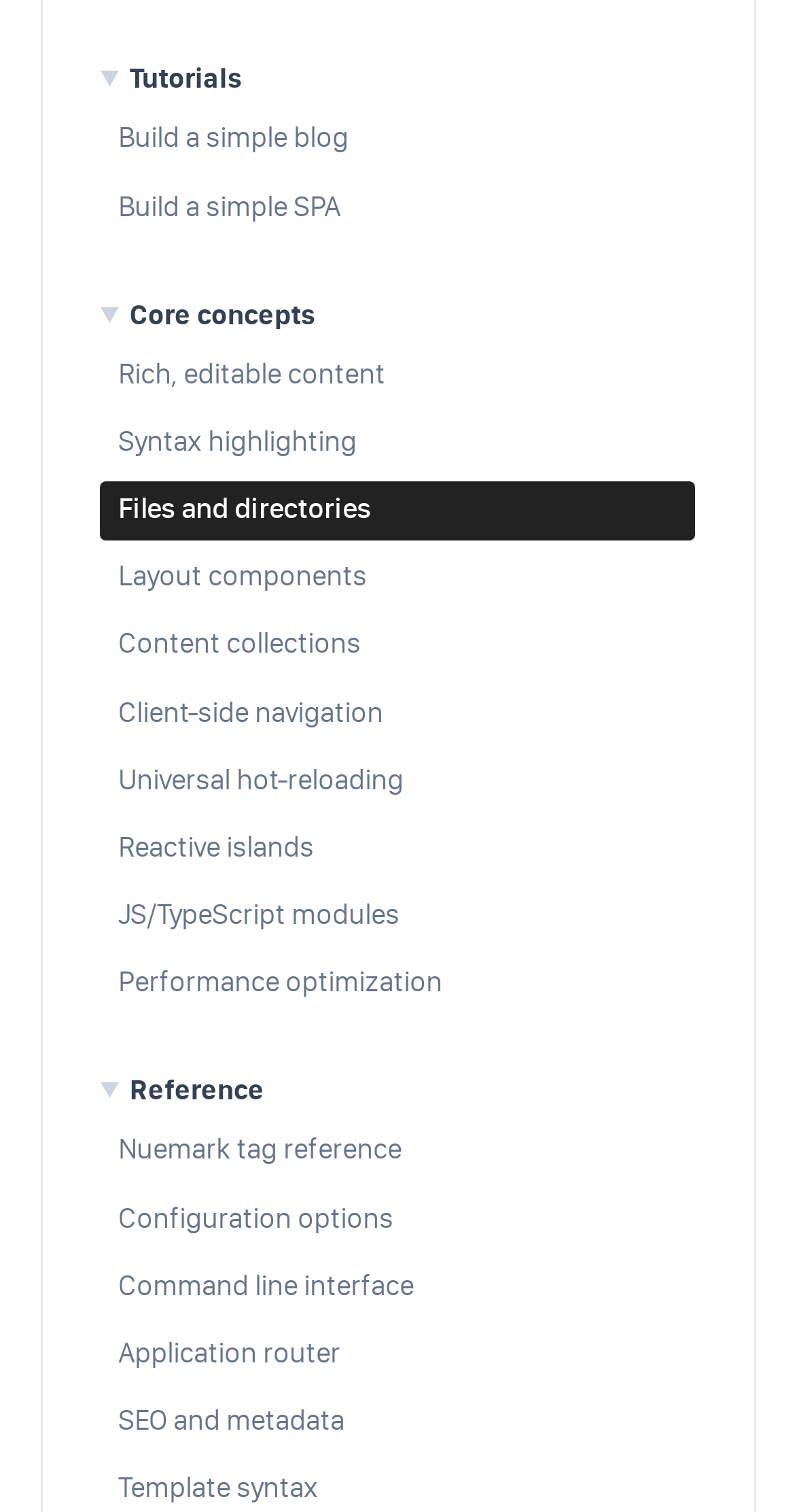For the following element description, predict the bounding box coordinates in the format (top-left x, top-left y, bottom-right x, bottom-right y). All values should be floating point numbers between 0 and 1. Description: name="extend4" placeholder="WhatsApp"

None